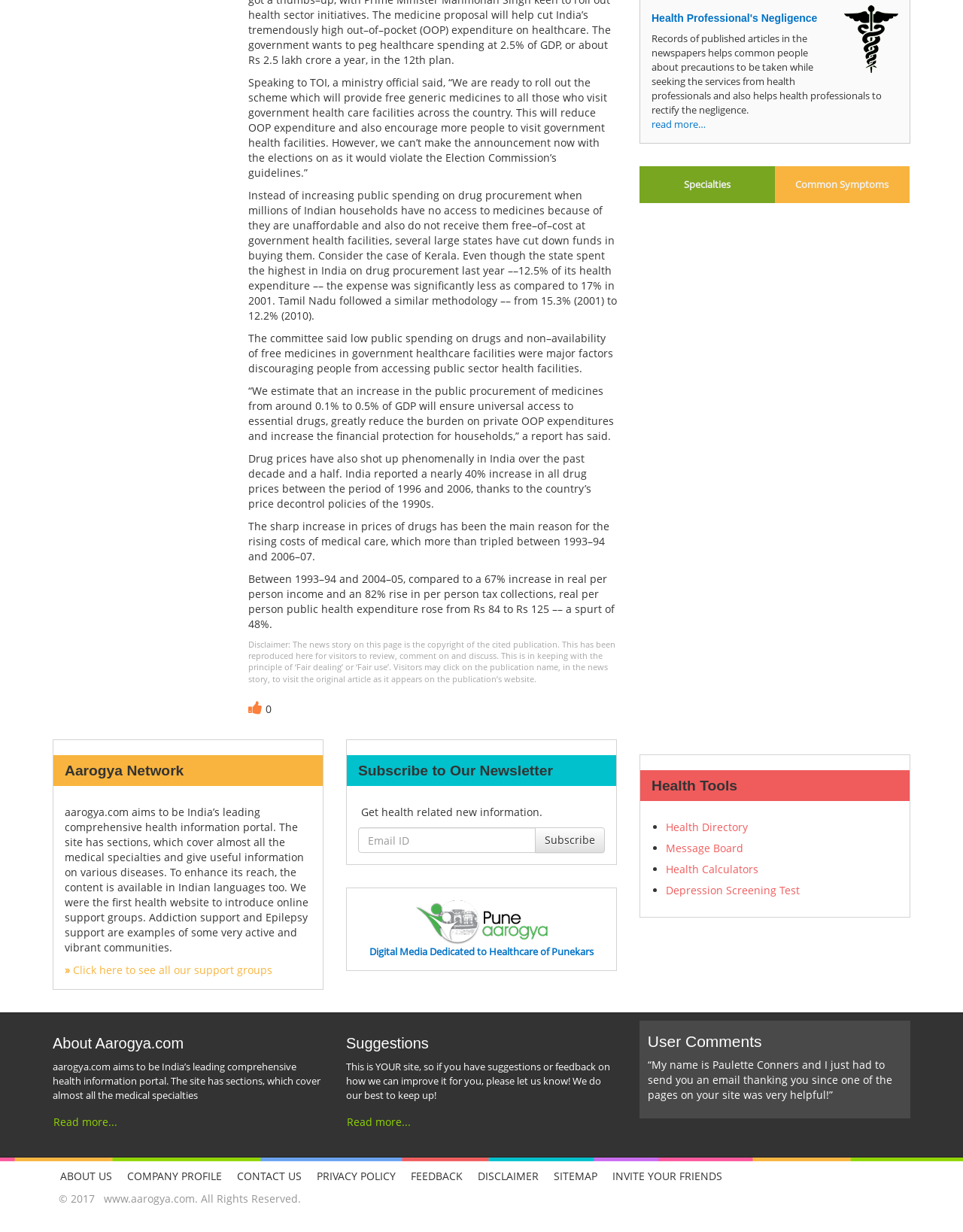Given the webpage screenshot, identify the bounding box of the UI element that matches this description: "read more…".

[0.677, 0.095, 0.733, 0.106]